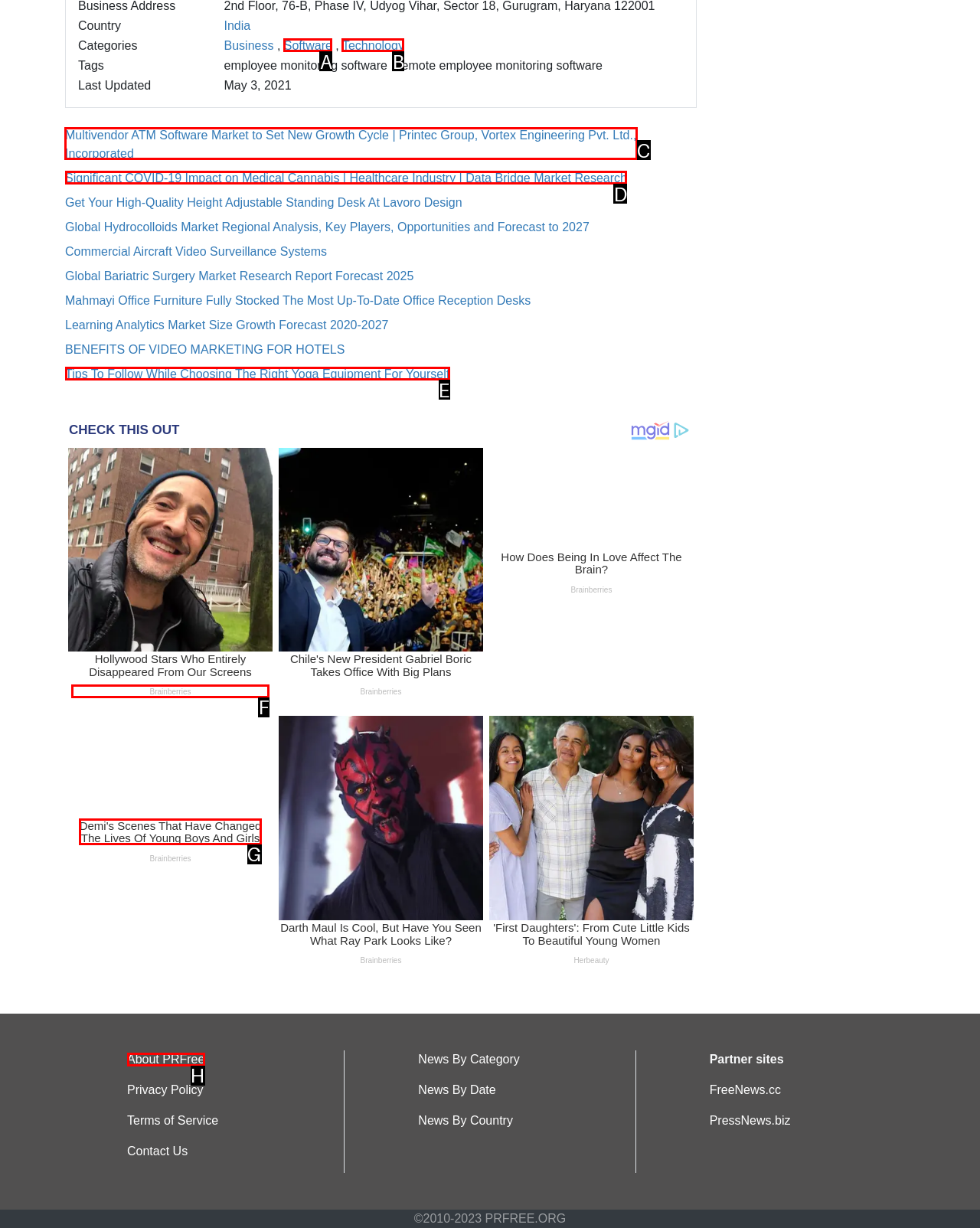Which HTML element should be clicked to fulfill the following task: Read the article 'Multivendor ATM Software Market to Set New Growth Cycle'?
Reply with the letter of the appropriate option from the choices given.

C